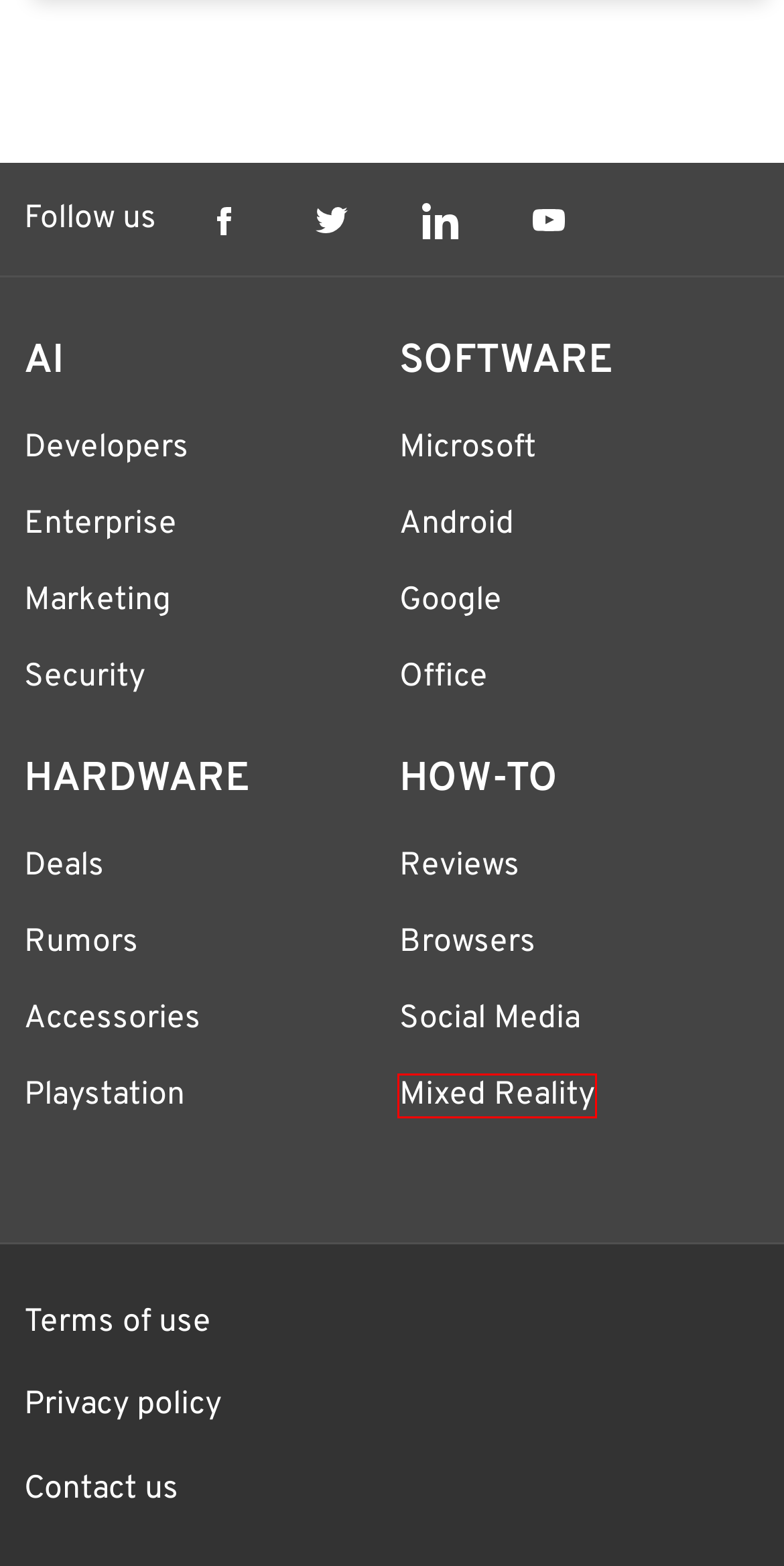Inspect the screenshot of a webpage with a red rectangle bounding box. Identify the webpage description that best corresponds to the new webpage after clicking the element inside the bounding box. Here are the candidates:
A. Mixed Reality Archives - MSPoweruser
B. Rumour Archives - MSPoweruser
C. How-To Archives - MSPoweruser
D. security Archives - MSPoweruser
E. The latest reviews Archives - MSPoweruser
F. Developers Archives - MSPoweruser
G. Marketing Archives - MSPoweruser
H. Social Media Archives - MSPoweruser

A